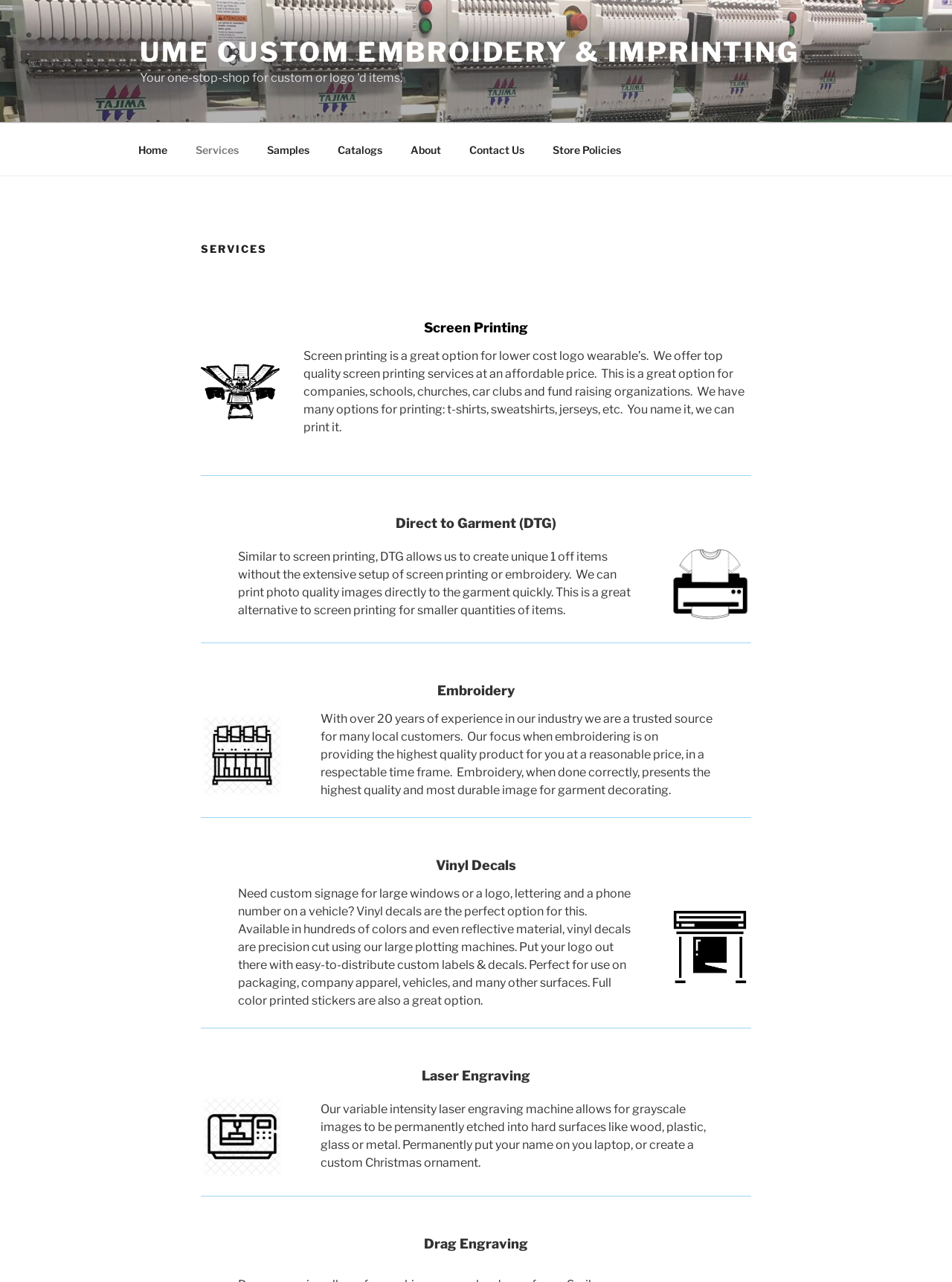Locate the bounding box coordinates of the region to be clicked to comply with the following instruction: "Click on the 'Home' link". The coordinates must be four float numbers between 0 and 1, in the form [left, top, right, bottom].

[0.131, 0.102, 0.189, 0.131]